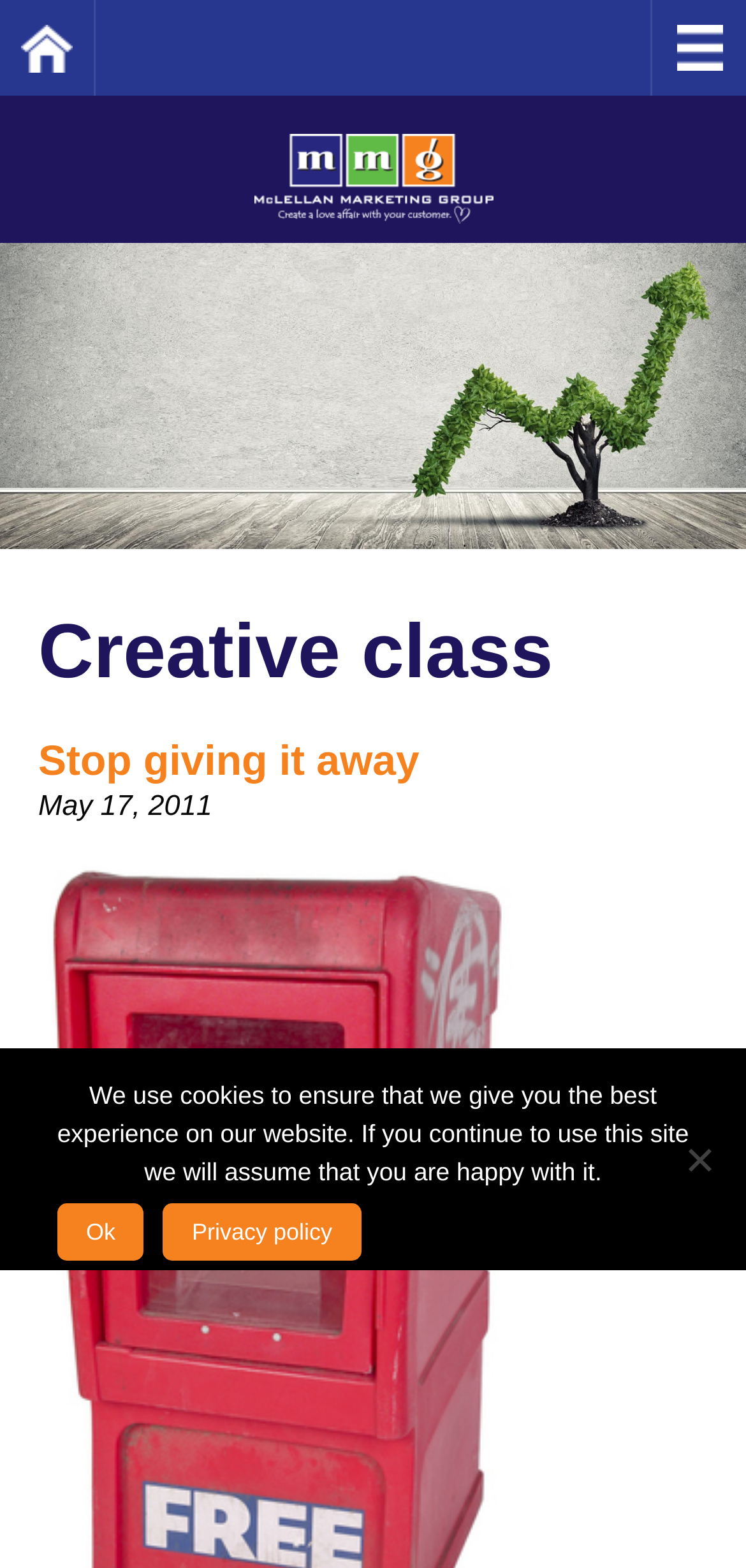Please answer the following query using a single word or phrase: 
What is the purpose of the dialog at the bottom of the page?

Cookie Notice